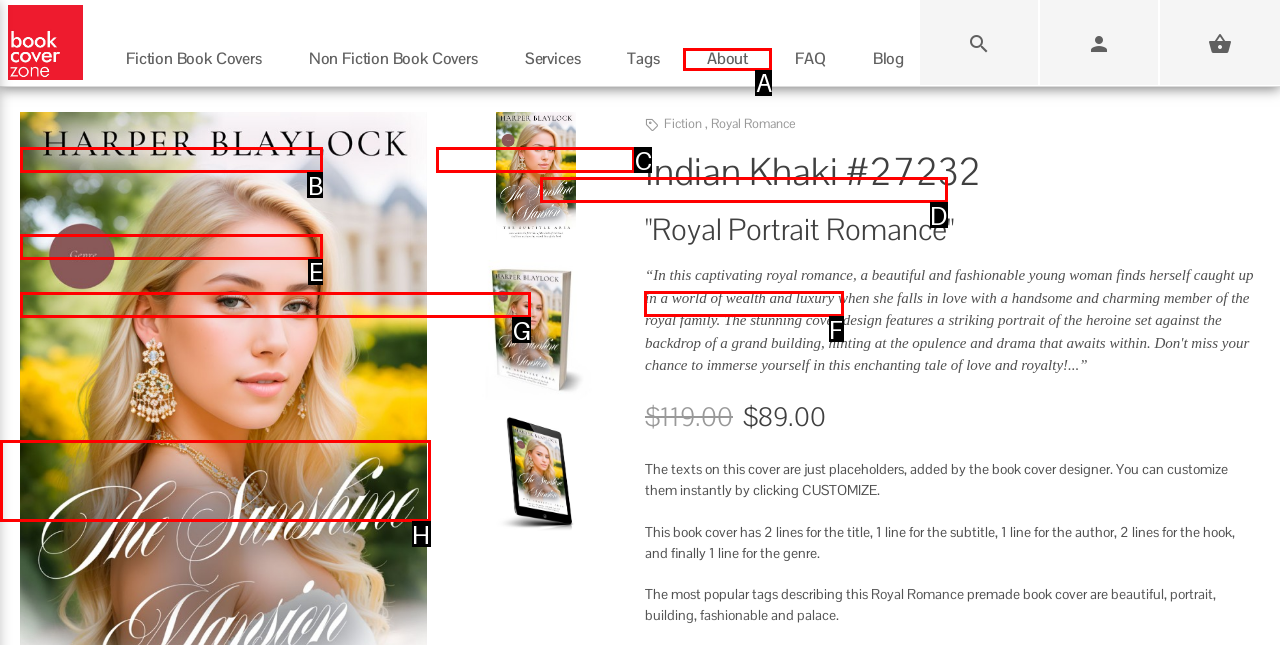Which HTML element should be clicked to fulfill the following task: View Romance book covers?
Reply with the letter of the appropriate option from the choices given.

E